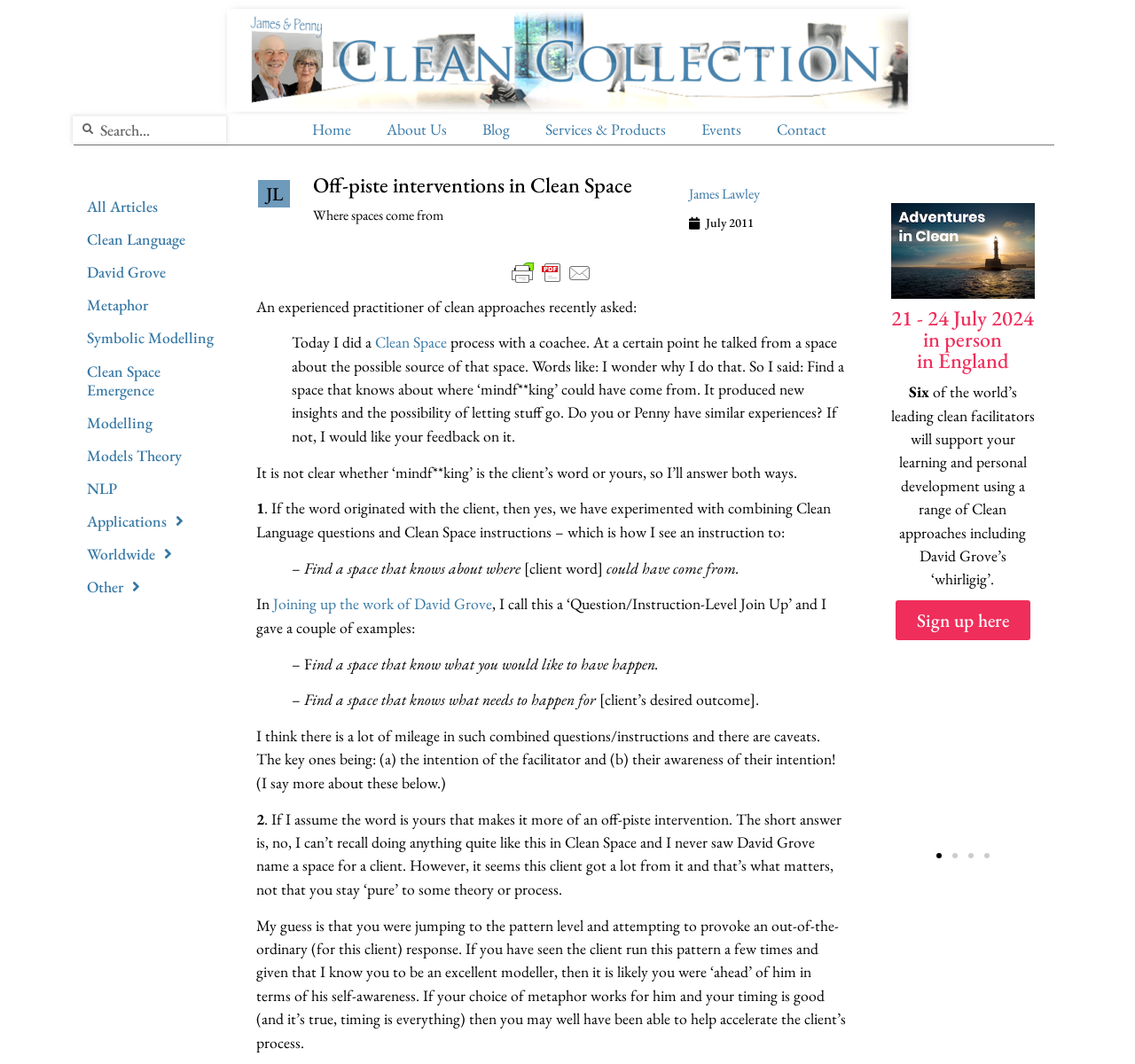Locate the bounding box coordinates of the UI element described by: "title="Printer Friendly, PDF & Email"". The bounding box coordinates should consist of four float numbers between 0 and 1, i.e., [left, top, right, bottom].

[0.443, 0.244, 0.529, 0.269]